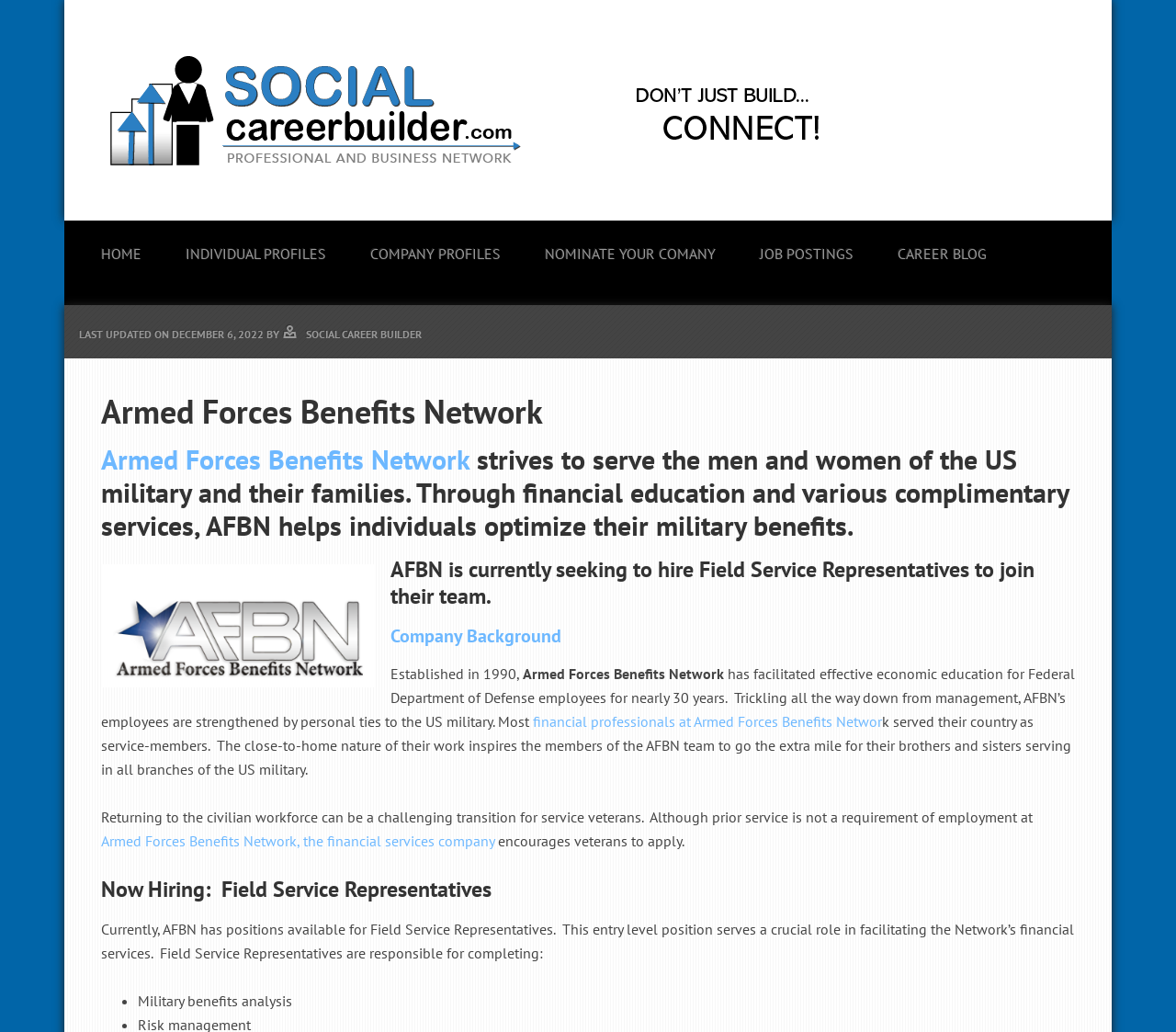How long has Armed Forces Benefits Network been facilitating economic education?
Please provide a single word or phrase based on the screenshot.

Nearly 30 years